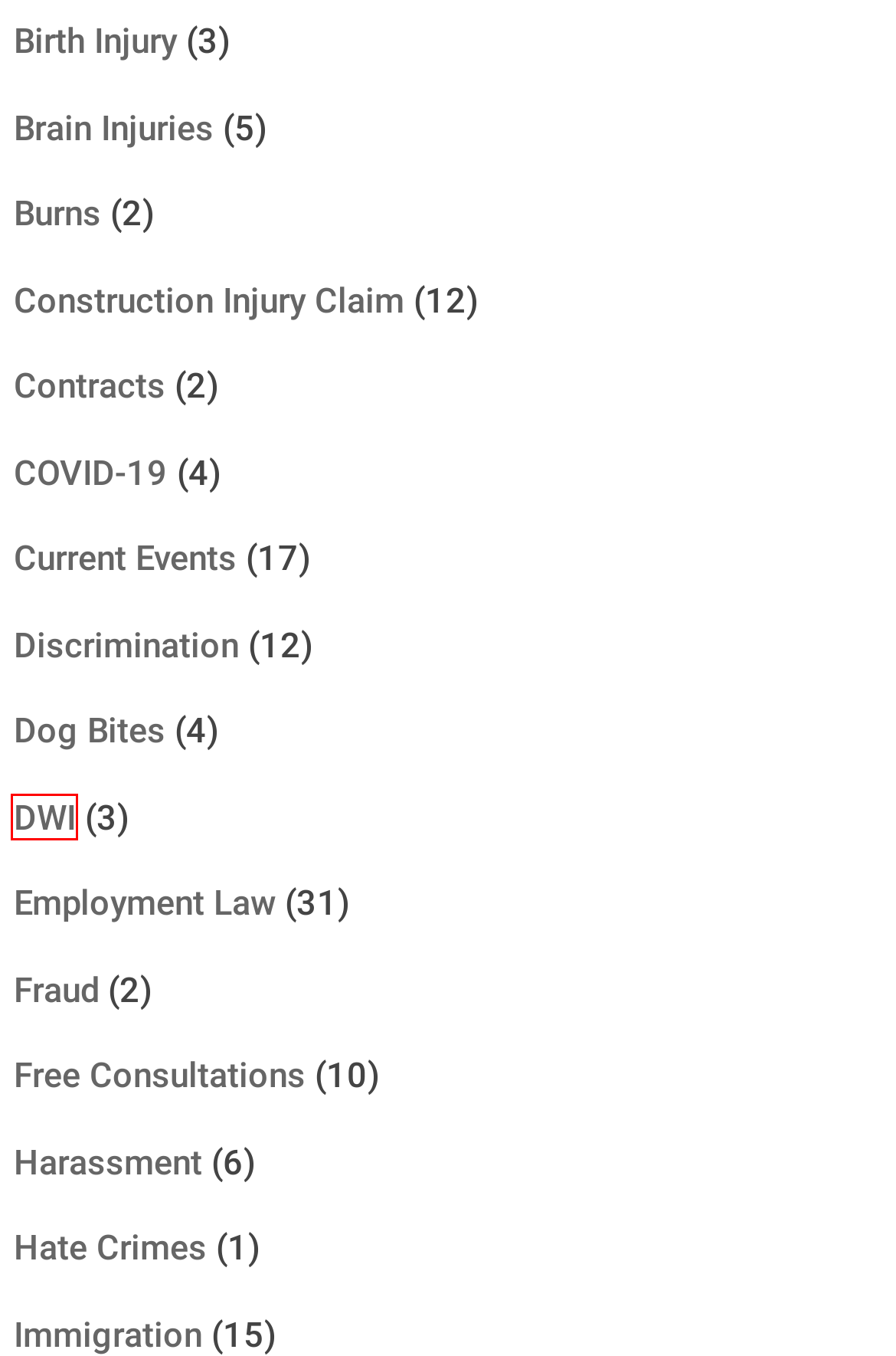Review the screenshot of a webpage that includes a red bounding box. Choose the webpage description that best matches the new webpage displayed after clicking the element within the bounding box. Here are the candidates:
A. Brain Injuries Archives - Goodin Abernathy LLP
B. Dog Bites Archives - Goodin Abernathy LLP
C. Construction Injury Claim Archives - Goodin Abernathy LLP
D. Current Events Archives - Goodin Abernathy LLP
E. Harassment Archives - Goodin Abernathy LLP
F. Fraud Archives - Goodin Abernathy LLP
G. Discrimination Archives - Goodin Abernathy LLP
H. DWI Archives - Goodin Abernathy LLP

H